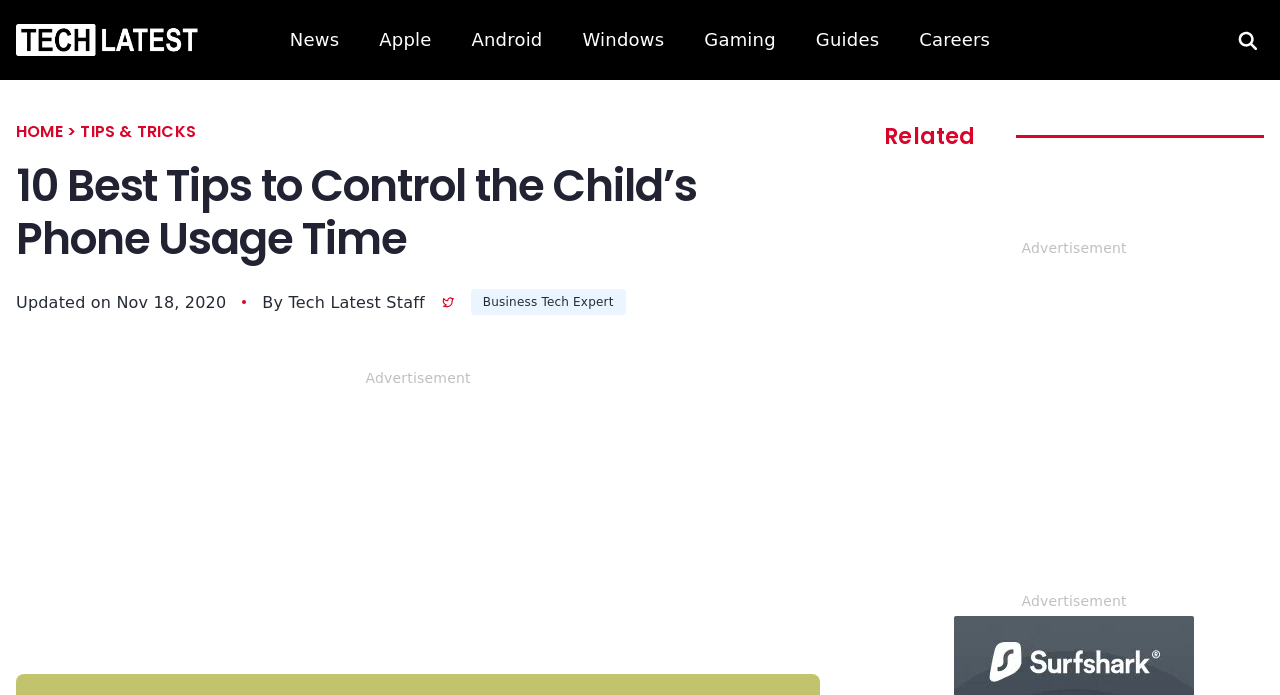Kindly provide the bounding box coordinates of the section you need to click on to fulfill the given instruction: "Read more about Tech Latest Staff".

[0.225, 0.421, 0.332, 0.448]